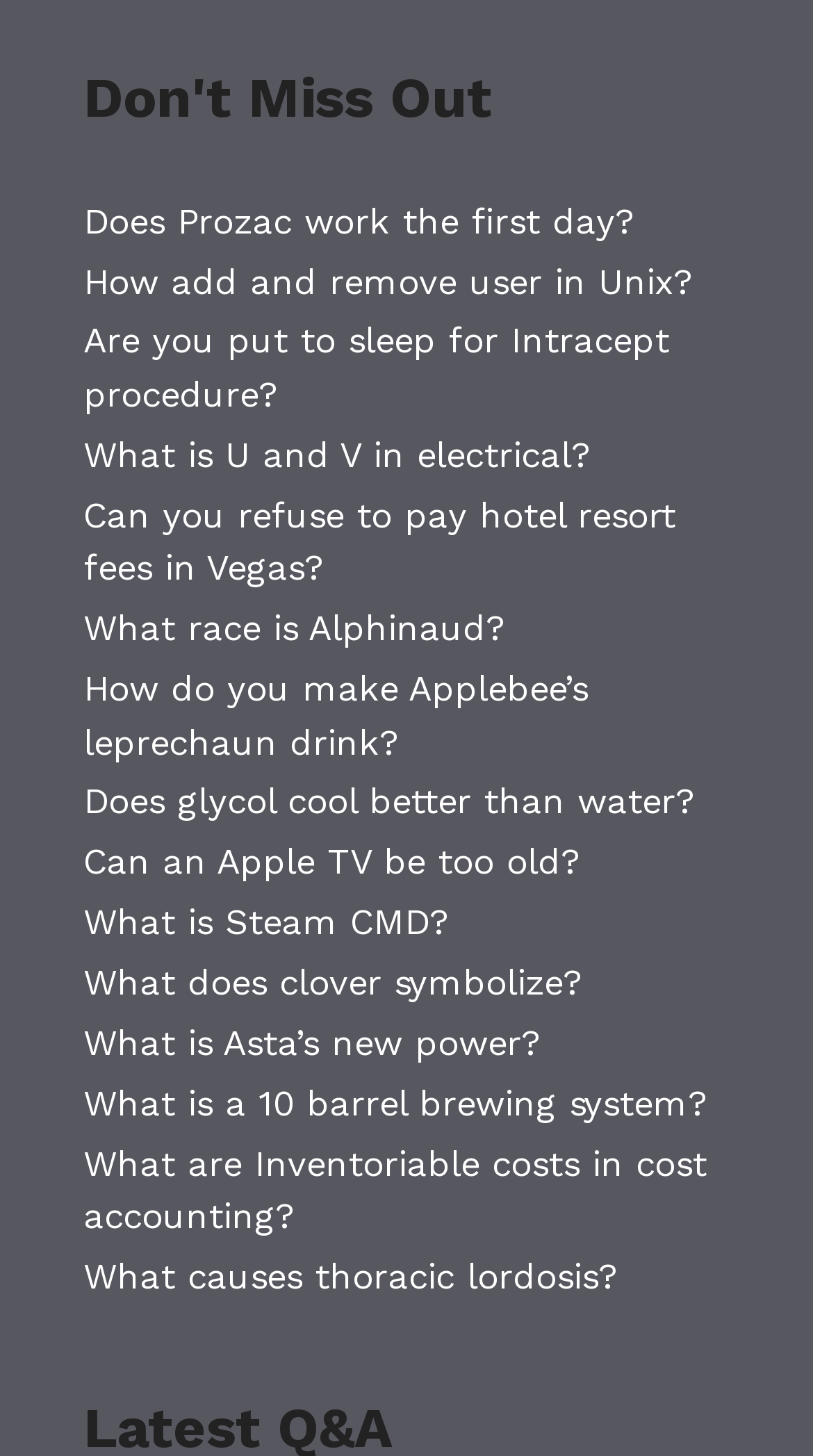Please determine the bounding box coordinates of the clickable area required to carry out the following instruction: "View 'Can you refuse to pay hotel resort fees in Vegas?'". The coordinates must be four float numbers between 0 and 1, represented as [left, top, right, bottom].

[0.103, 0.339, 0.831, 0.404]